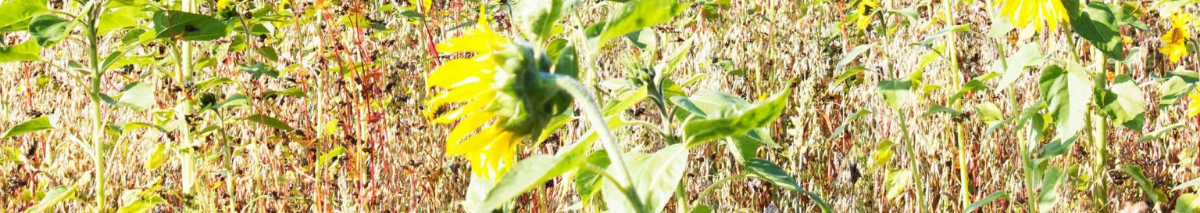What is the mood evoked by the image?
Please describe in detail the information shown in the image to answer the question.

The caption describes the image as a moment of tranquility and connection with nature, which suggests that the image is meant to evoke a sense of calmness and serenity.